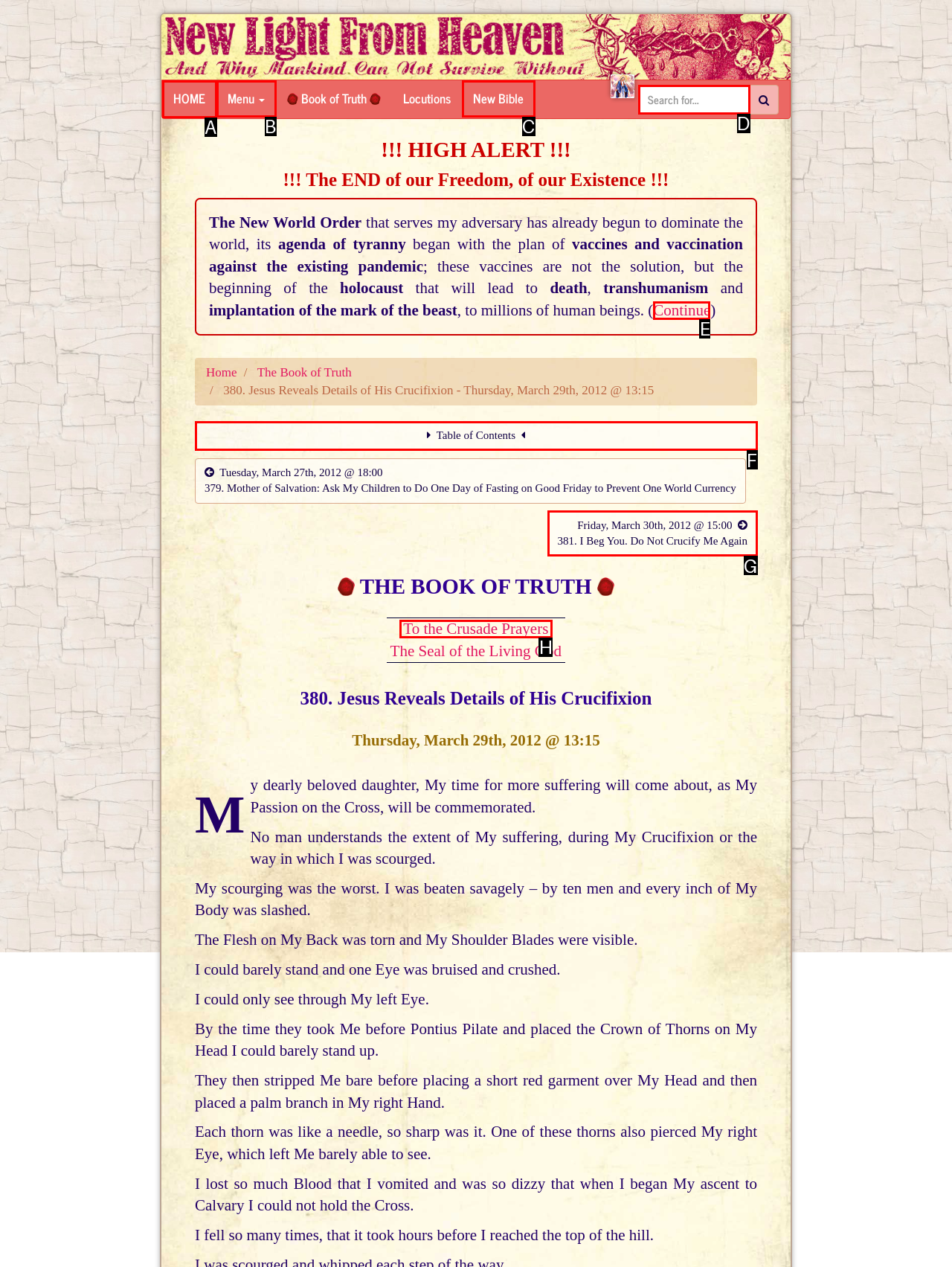Tell me which one HTML element I should click to complete the following task: Click the 'Continue' link
Answer with the option's letter from the given choices directly.

E